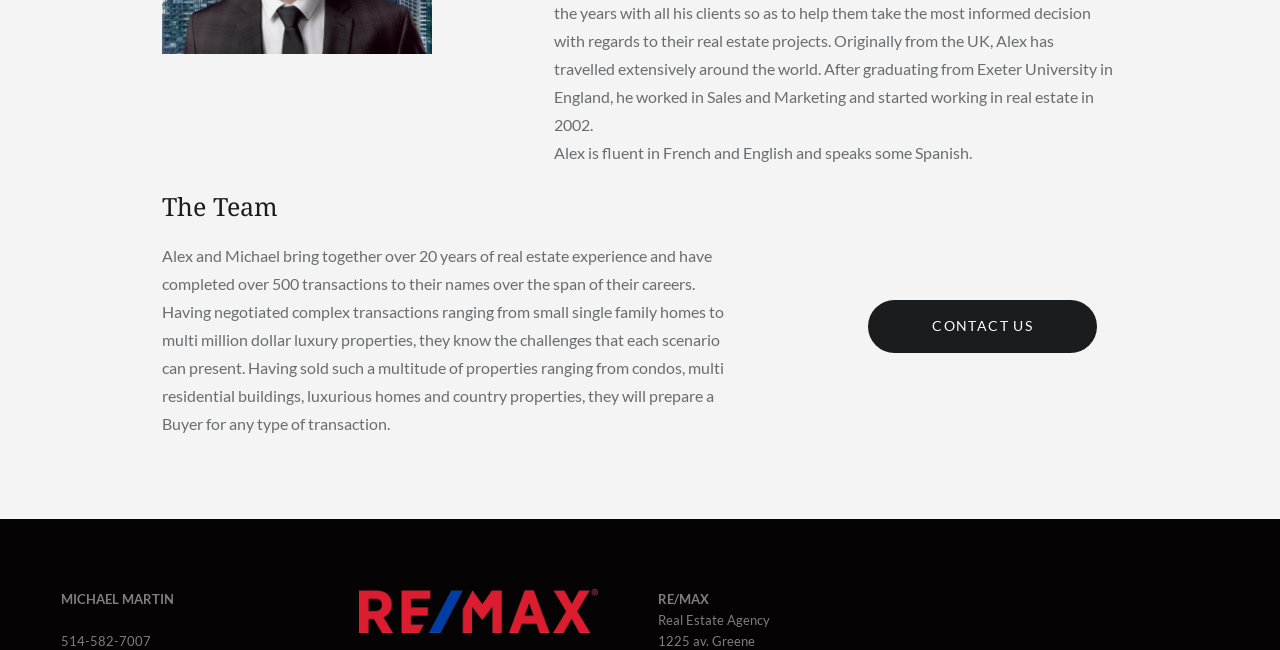Examine the image carefully and respond to the question with a detailed answer: 
What is the address of the real estate agency?

The StaticText element with bounding box coordinates [0.514, 0.974, 0.59, 0.999] provides the address of the real estate agency as 1225 av. Greene.